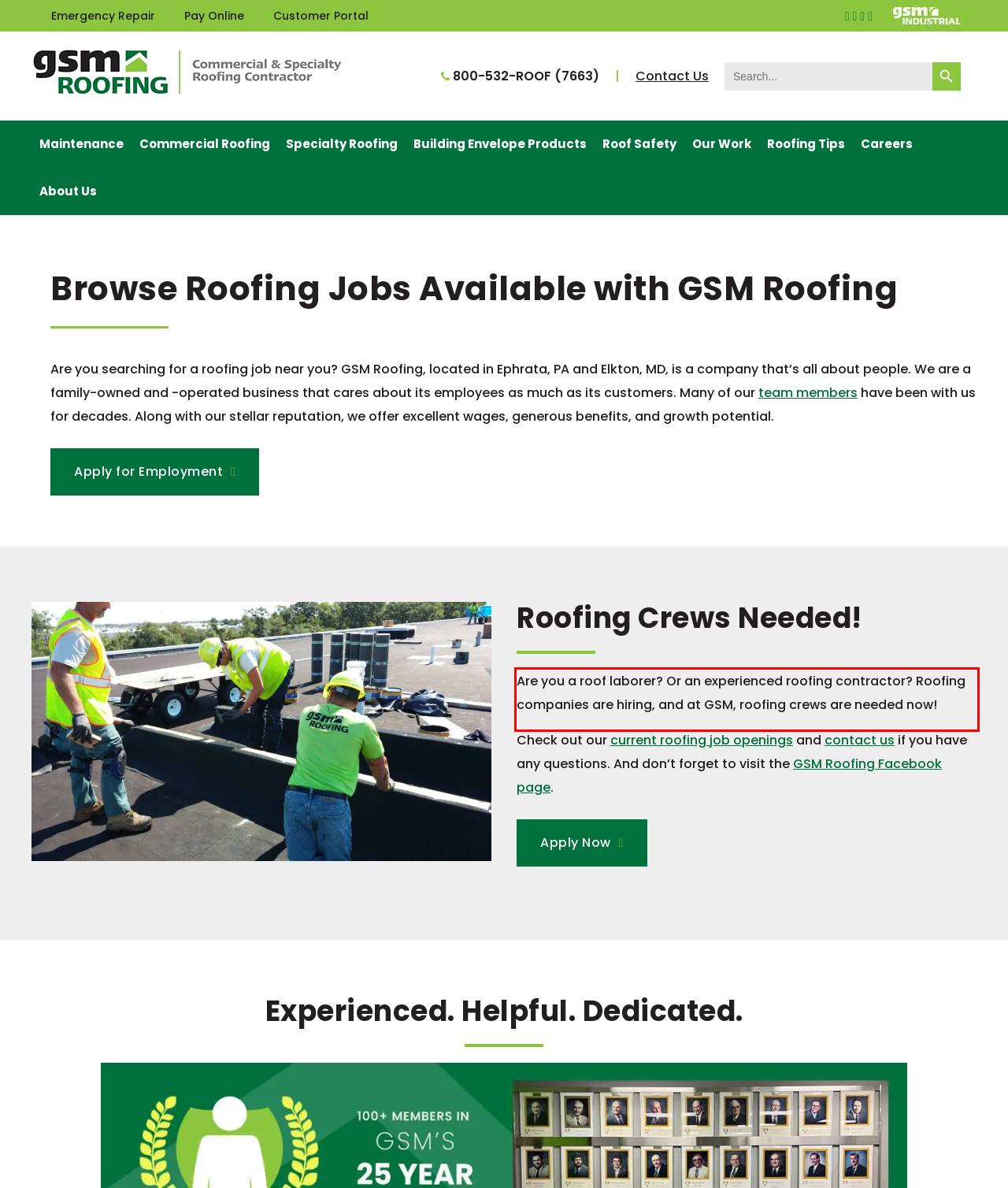Given a webpage screenshot, locate the red bounding box and extract the text content found inside it.

Are you a roof laborer? Or an experienced roofing contractor? Roofing companies are hiring, and at GSM, roofing crews are needed now!